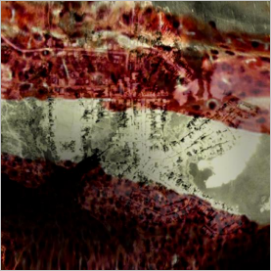Explain the image thoroughly, mentioning every notable detail.

The image titled "Unstable Territories - Laura Colmenares Guerra" presents an intricate, abstract composition, potentially representing a visual interpretation of biological and geographical themes. The interplay of colors and textures creates an impression of organic forms, possibly evoking elements of the circulatory system intertwined with the landscape. This work draws inspiration from the thesis of Colombian geographers Fabián Ramírez and Felipe Osorio, exploring concepts of space control and territorial dependencies within the context of conflict in the "Magdalena Medio" region of Colombia. The image invites viewers to engage with the dynamics between the physical body and the geophysical territory, embodying the essence of the installation, which interacts and transforms based on the movement of participants.